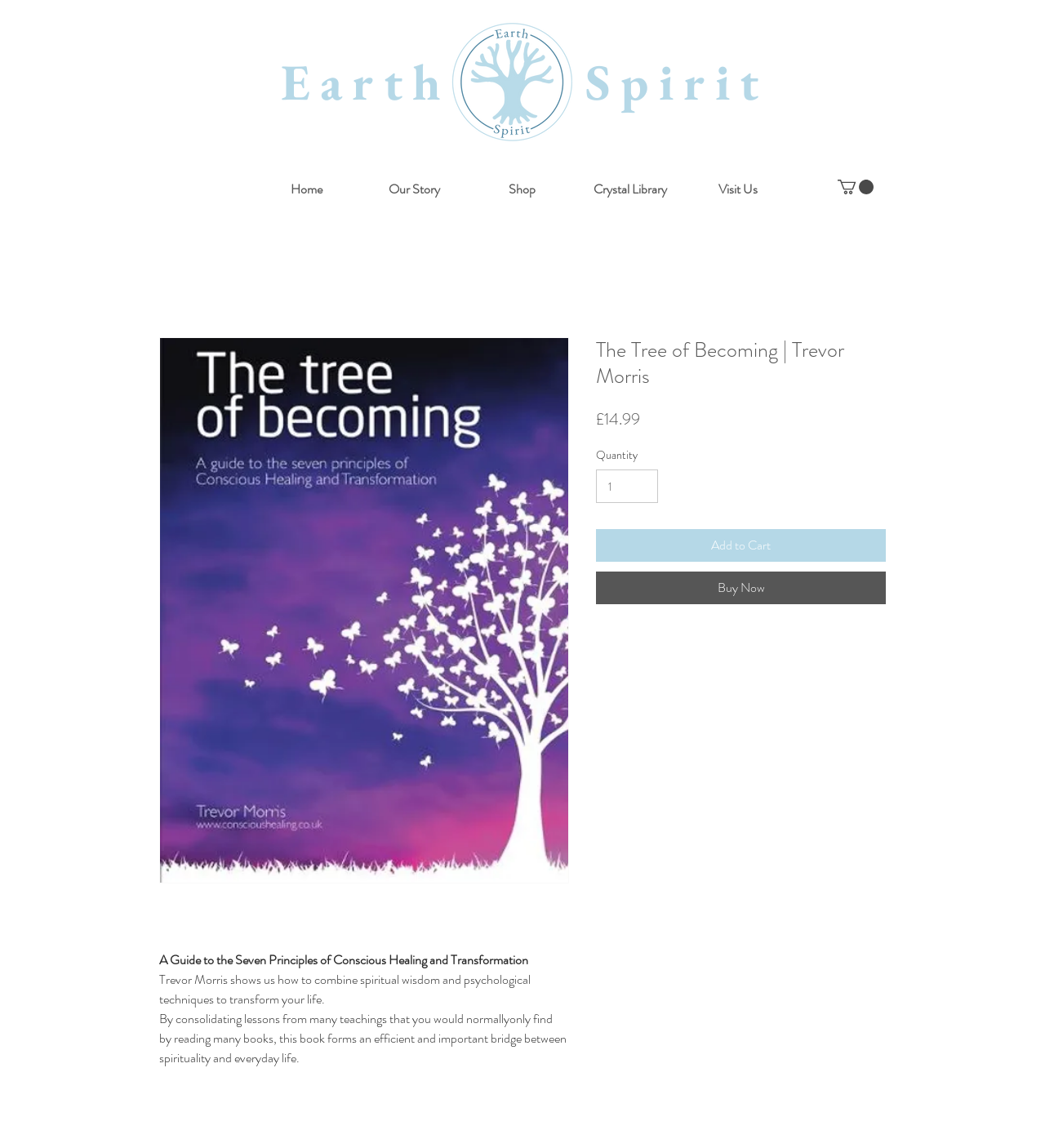Specify the bounding box coordinates for the region that must be clicked to perform the given instruction: "Click the 'Cart with 0 items' button".

[0.802, 0.156, 0.836, 0.169]